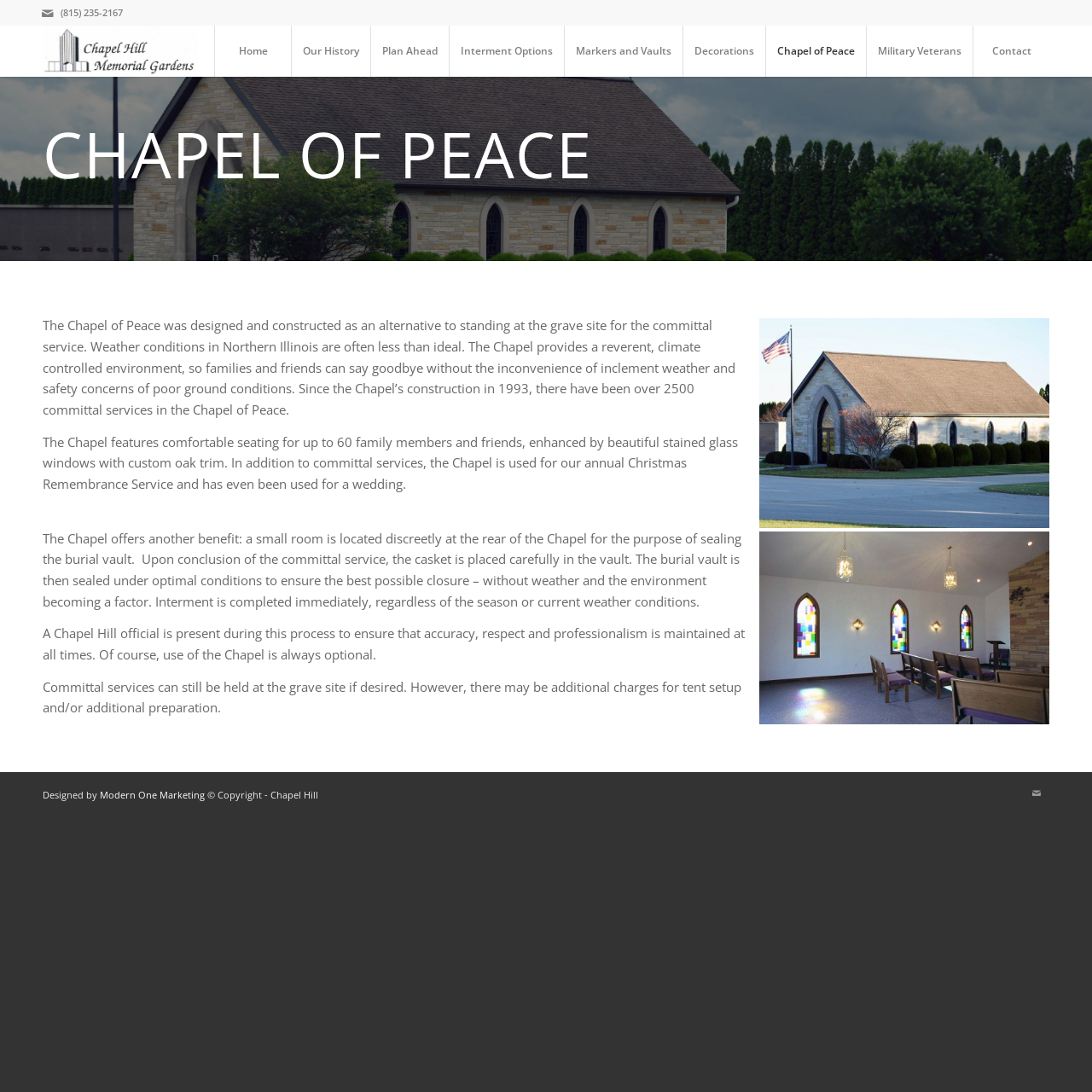Who designed the webpage?
Using the visual information, reply with a single word or short phrase.

Modern One Marketing